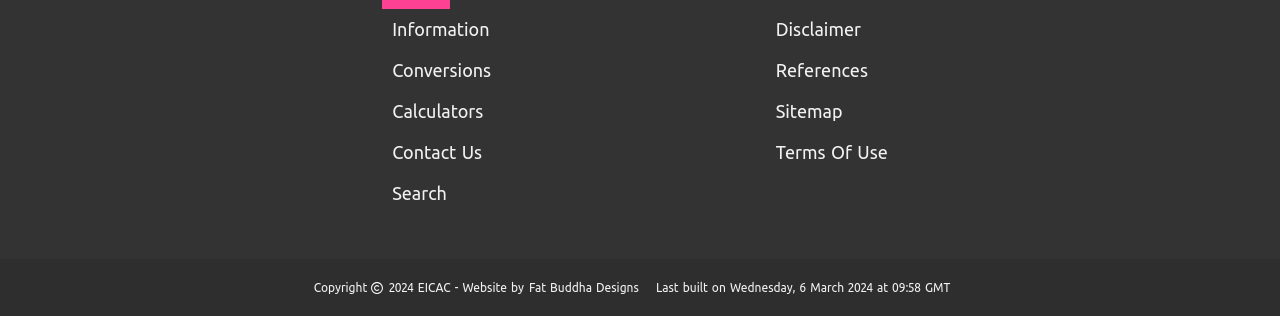Who designed this website?
Look at the image and provide a detailed response to the question.

I found the designer of the website by looking at the link element with the text 'Fat Buddha Designs, Designers of this website', which is located at the bottom of the webpage.